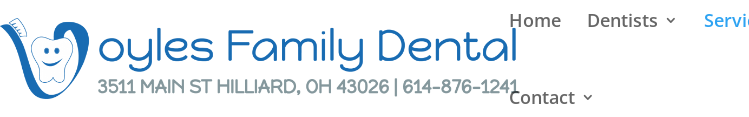Describe all the aspects of the image extensively.

The image prominently displays the logo and branding for Voyles Family Dental, featuring a playful tooth graphic that embodies a friendly and welcoming atmosphere. The logo is set in a clean and modern font, displaying the name "Voyles Family Dental" in a vibrant blue, which signifies trust and professionalism in dental care. Below the name, there is an address located at "3511 MAIN ST HILLIARD, OH 43026" alongside the phone number "614-876-1241," providing essential contact information for potential clients. This visual branding effectively captures the essence of the dental practice, making it approachable while ensuring clarity in communication with patients.